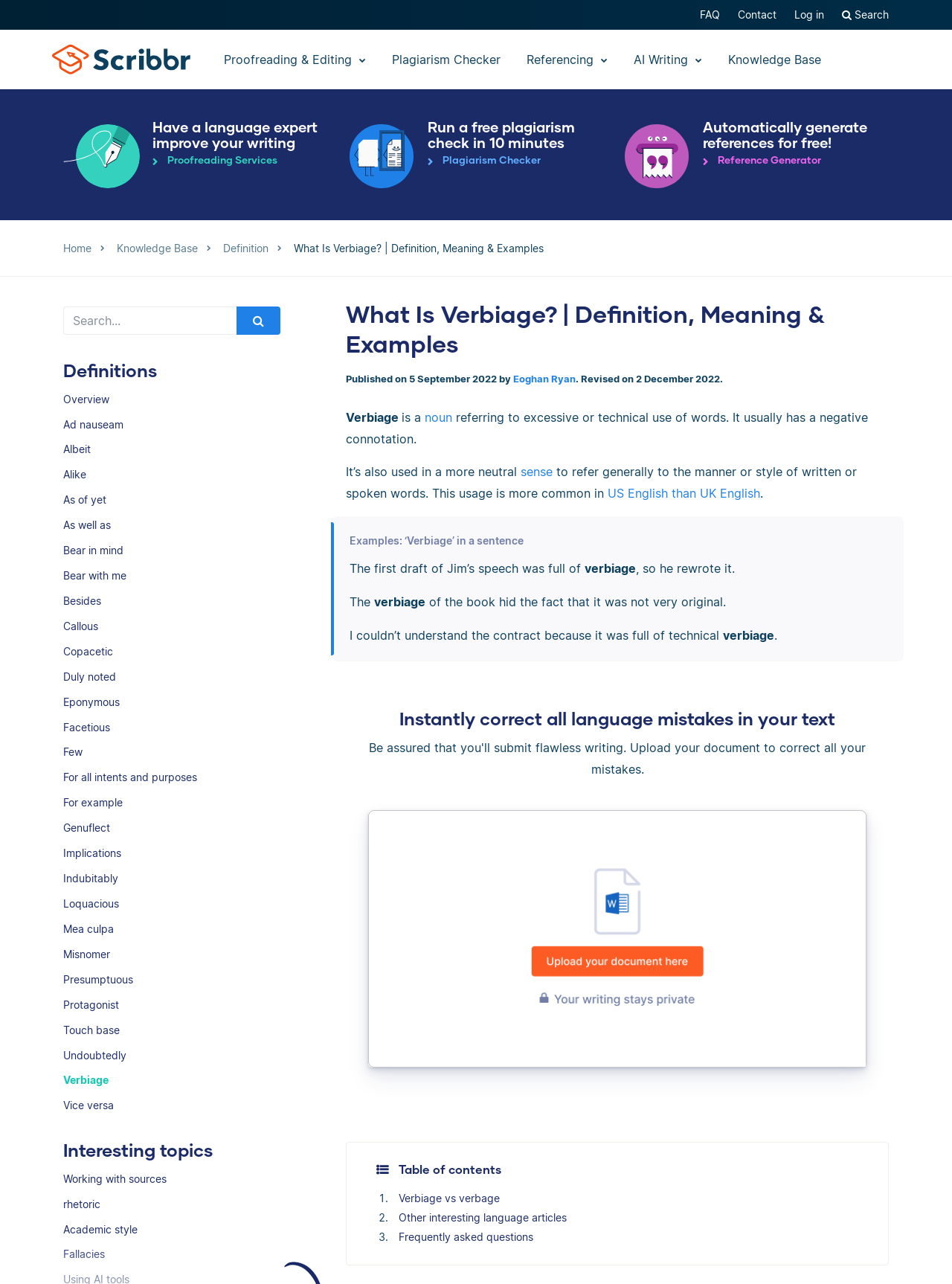Can you determine the bounding box coordinates of the area that needs to be clicked to fulfill the following instruction: "Search for something"?

[0.066, 0.239, 0.249, 0.261]